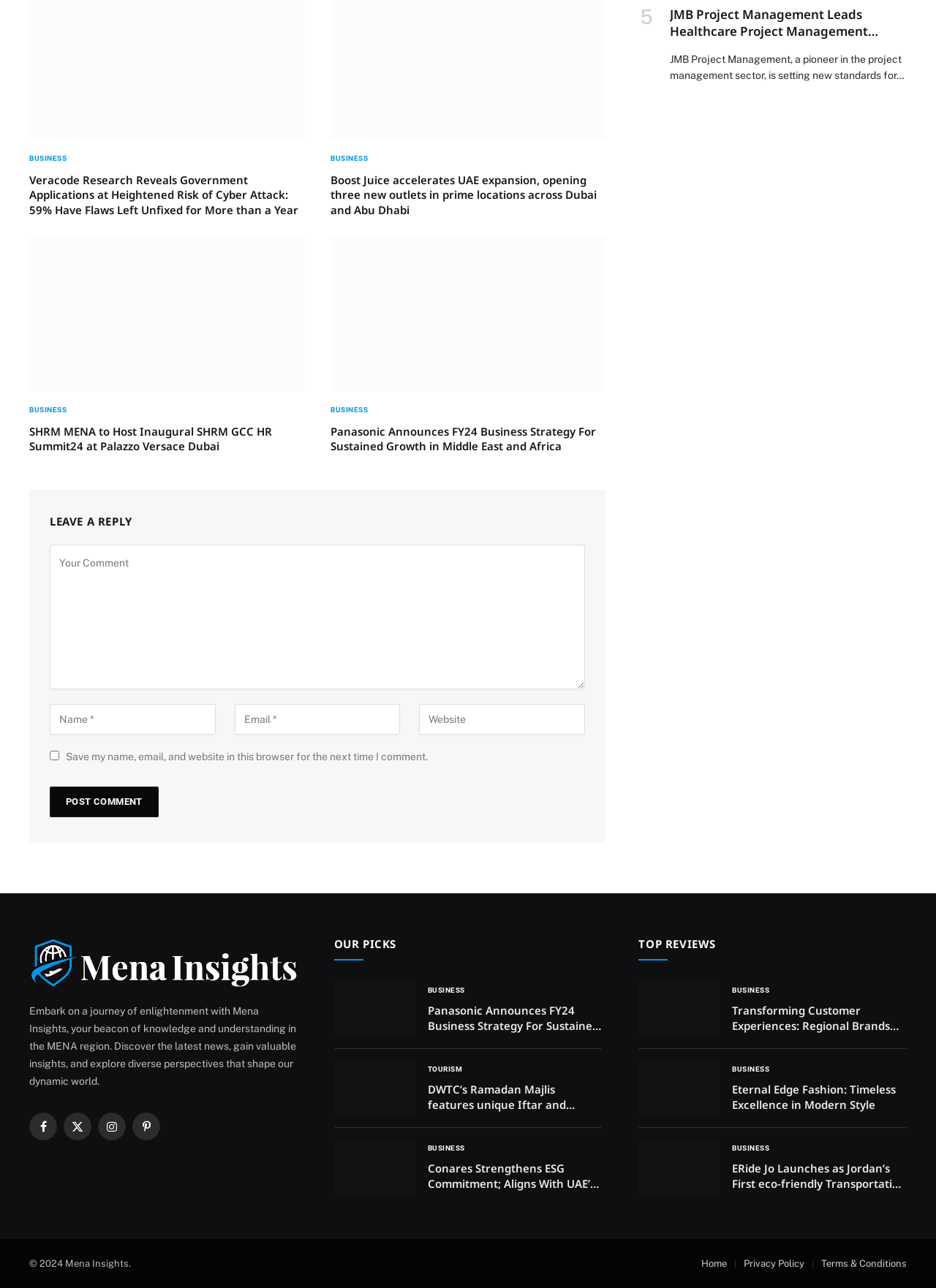Determine the bounding box coordinates for the area that should be clicked to carry out the following instruction: "Go to the home page".

[0.749, 0.977, 0.777, 0.985]